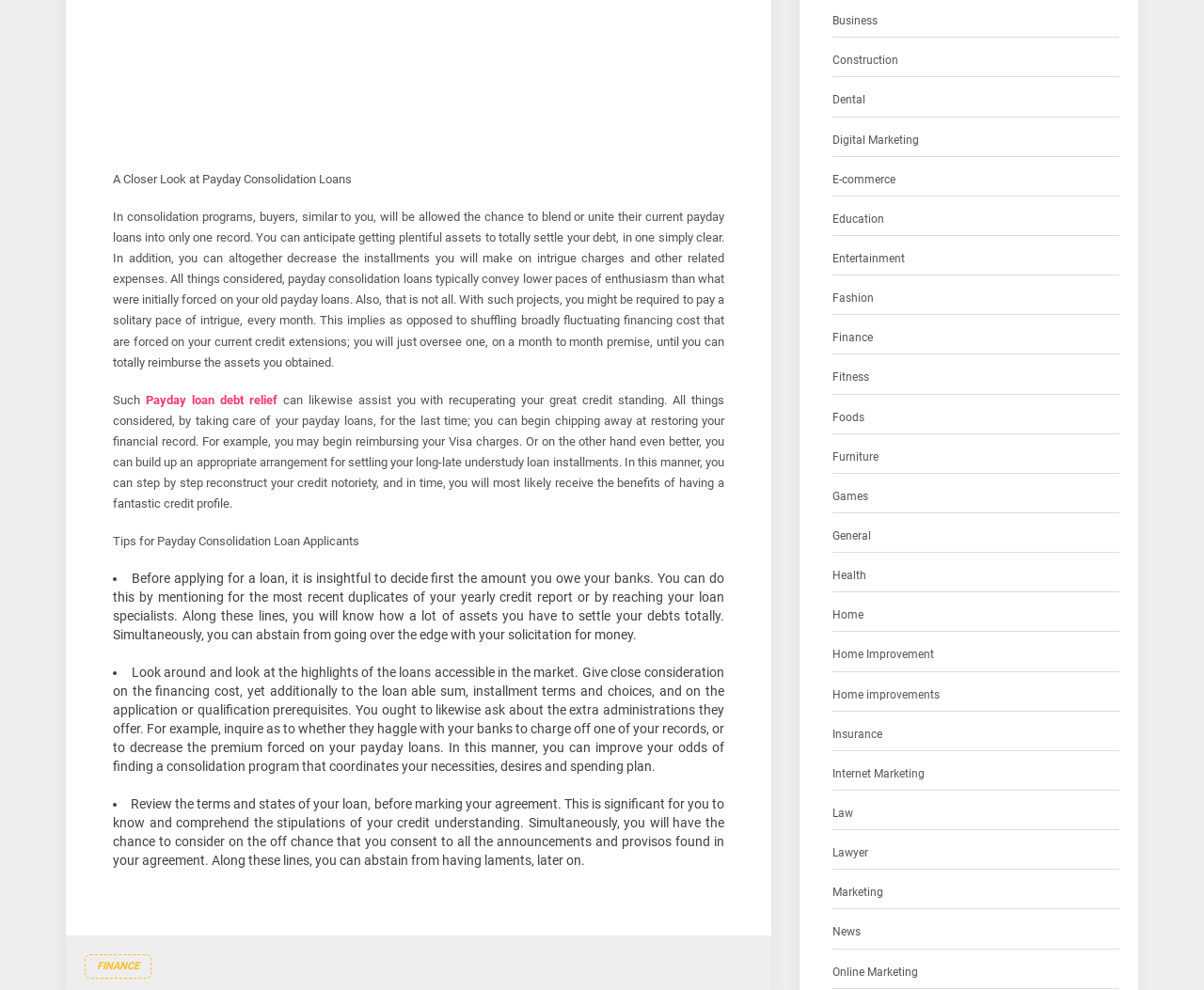Locate the UI element described by Payday loan debt relief in the provided webpage screenshot. Return the bounding box coordinates in the format (top-left x, top-left y, bottom-right x, bottom-right y), ensuring all values are between 0 and 1.

[0.121, 0.397, 0.23, 0.411]